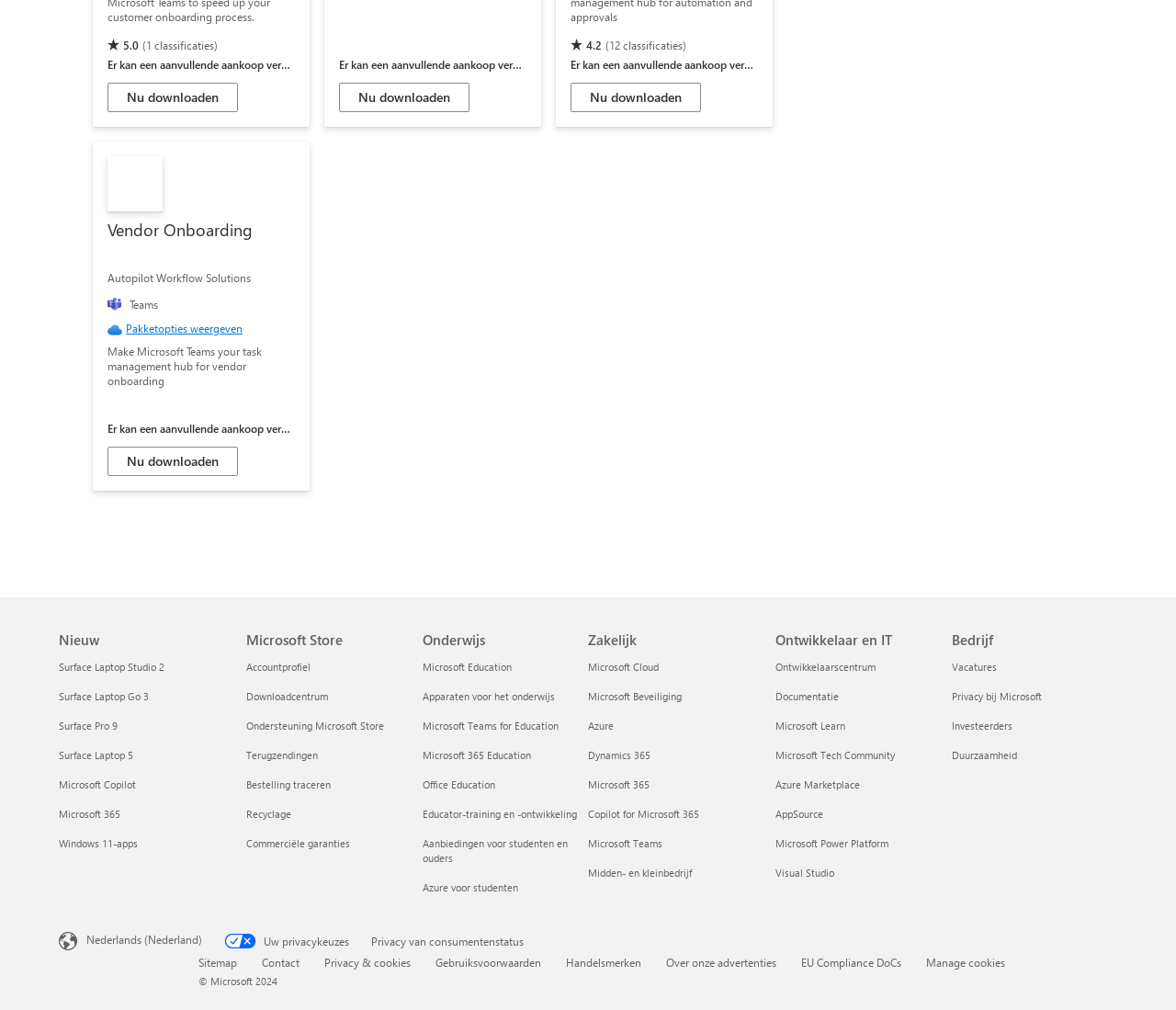How many categories are there in the navigation menu?
Look at the screenshot and give a one-word or phrase answer.

5